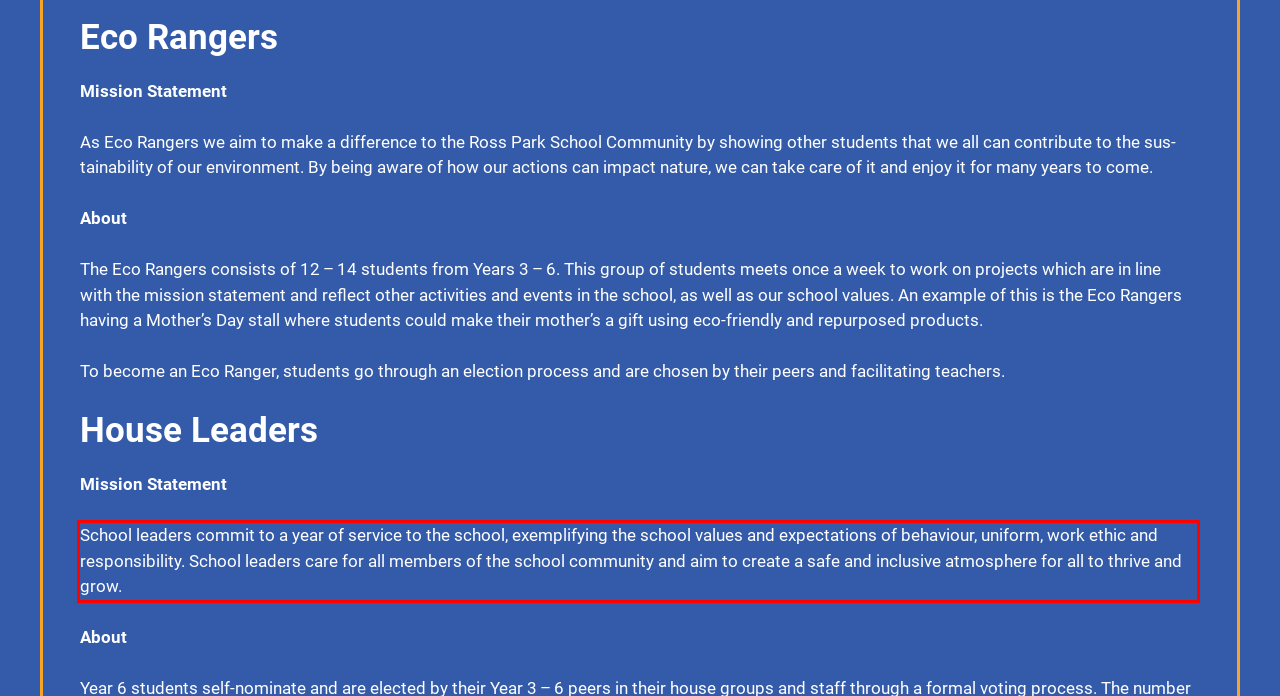Within the screenshot of the webpage, there is a red rectangle. Please recognize and generate the text content inside this red bounding box.

School leaders commit to a year of service to the school, exemplifying the school values and expectations of behaviour, uniform, work ethic and responsibility. School leaders care for all members of the school community and aim to create a safe and inclusive atmosphere for all to thrive and grow.